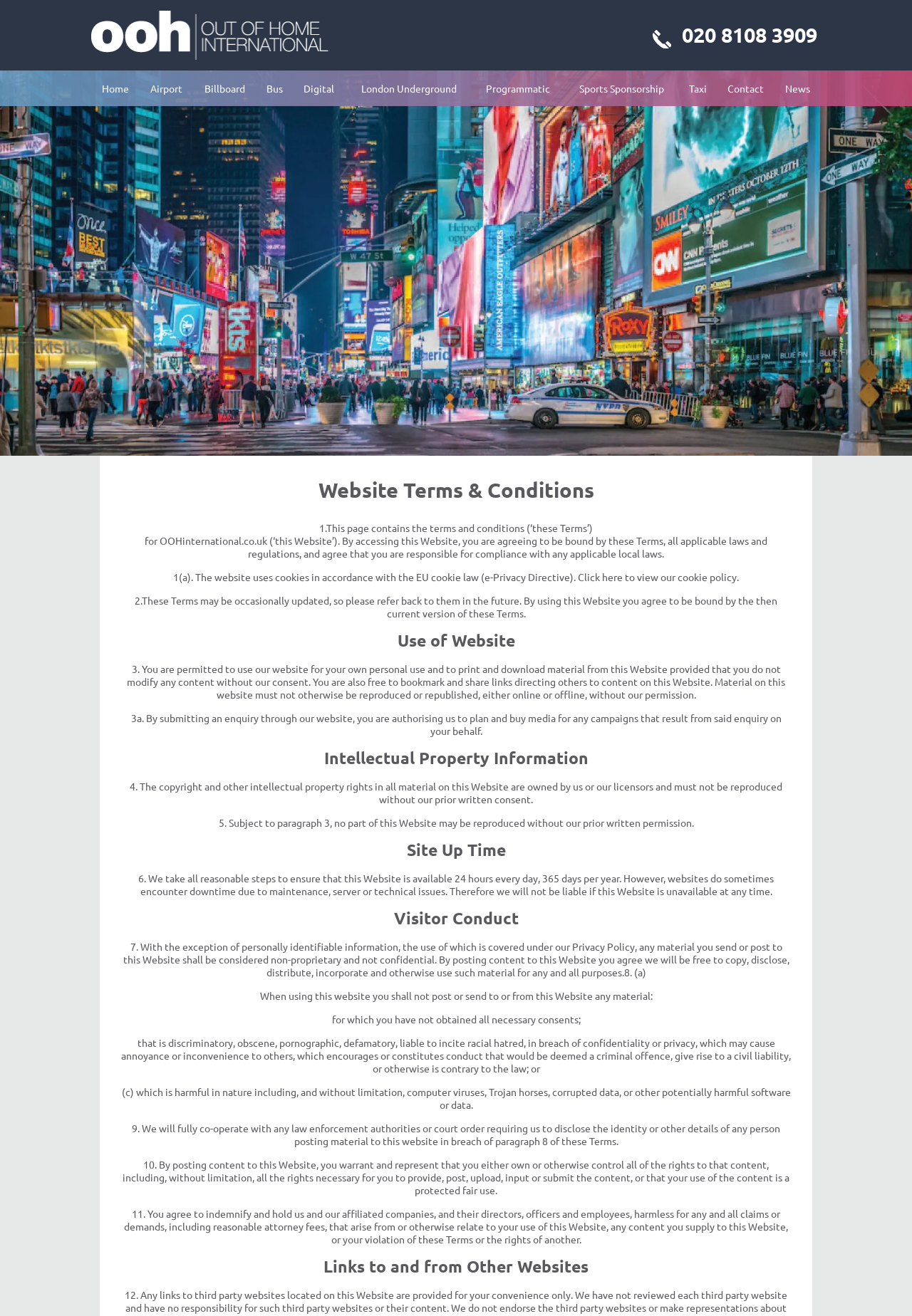Locate the UI element described by Contact and provide its bounding box coordinates. Use the format (top-left x, top-left y, bottom-right x, bottom-right y) with all values as floating point numbers between 0 and 1.

[0.785, 0.053, 0.85, 0.081]